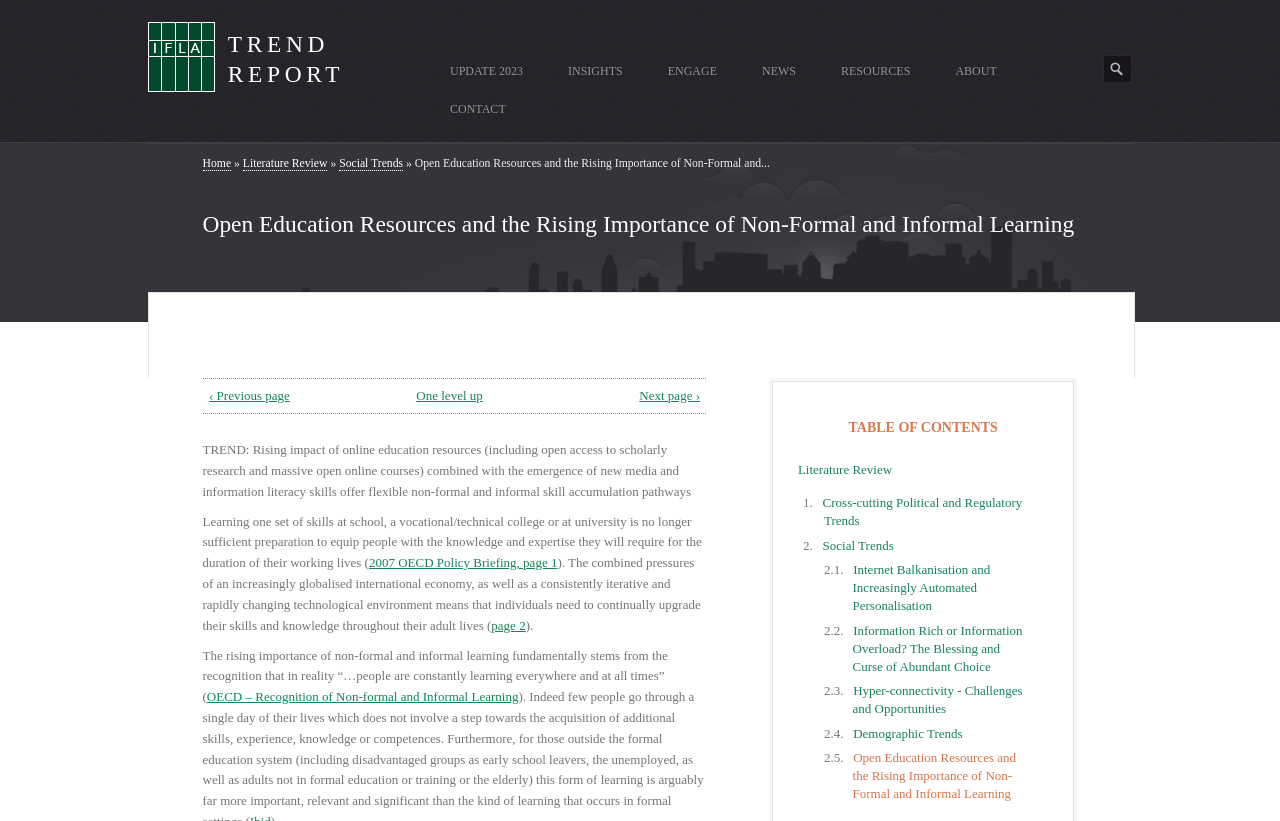Can you specify the bounding box coordinates for the region that should be clicked to fulfill this instruction: "View the Literature Review".

[0.158, 0.191, 0.256, 0.209]